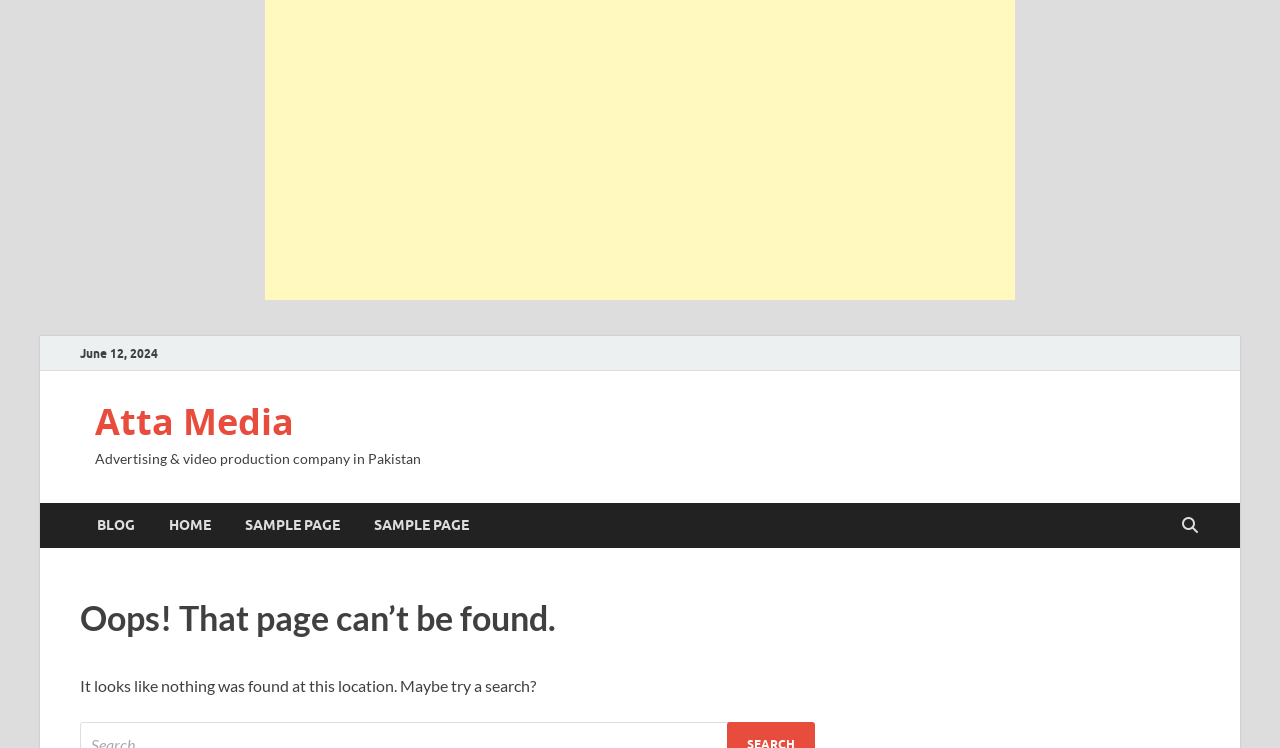Respond to the question below with a single word or phrase: What is the date displayed on the webpage?

June 12, 2024